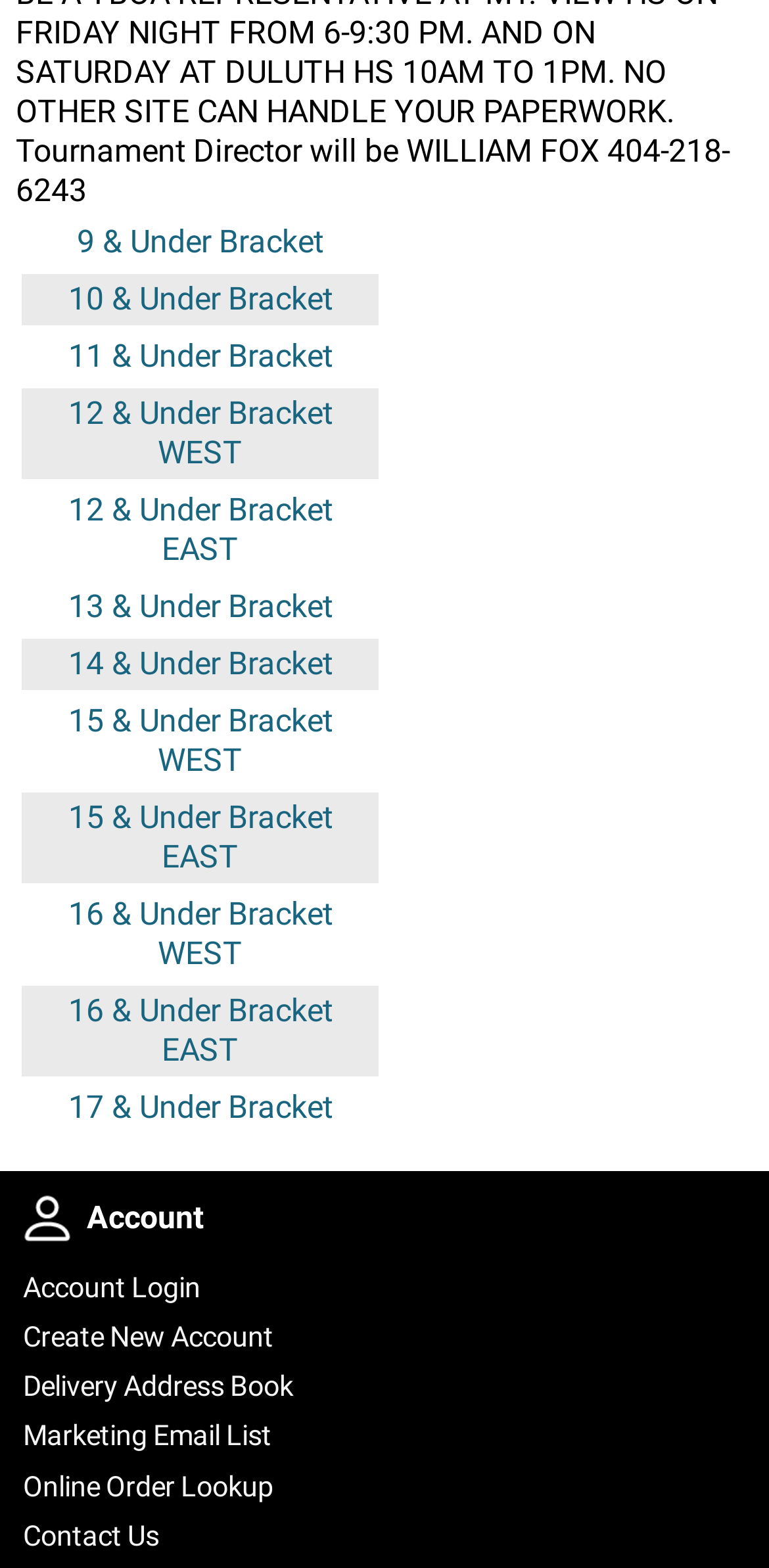Please identify the bounding box coordinates of the area that needs to be clicked to follow this instruction: "Contact us".

[0.021, 0.965, 0.906, 0.996]